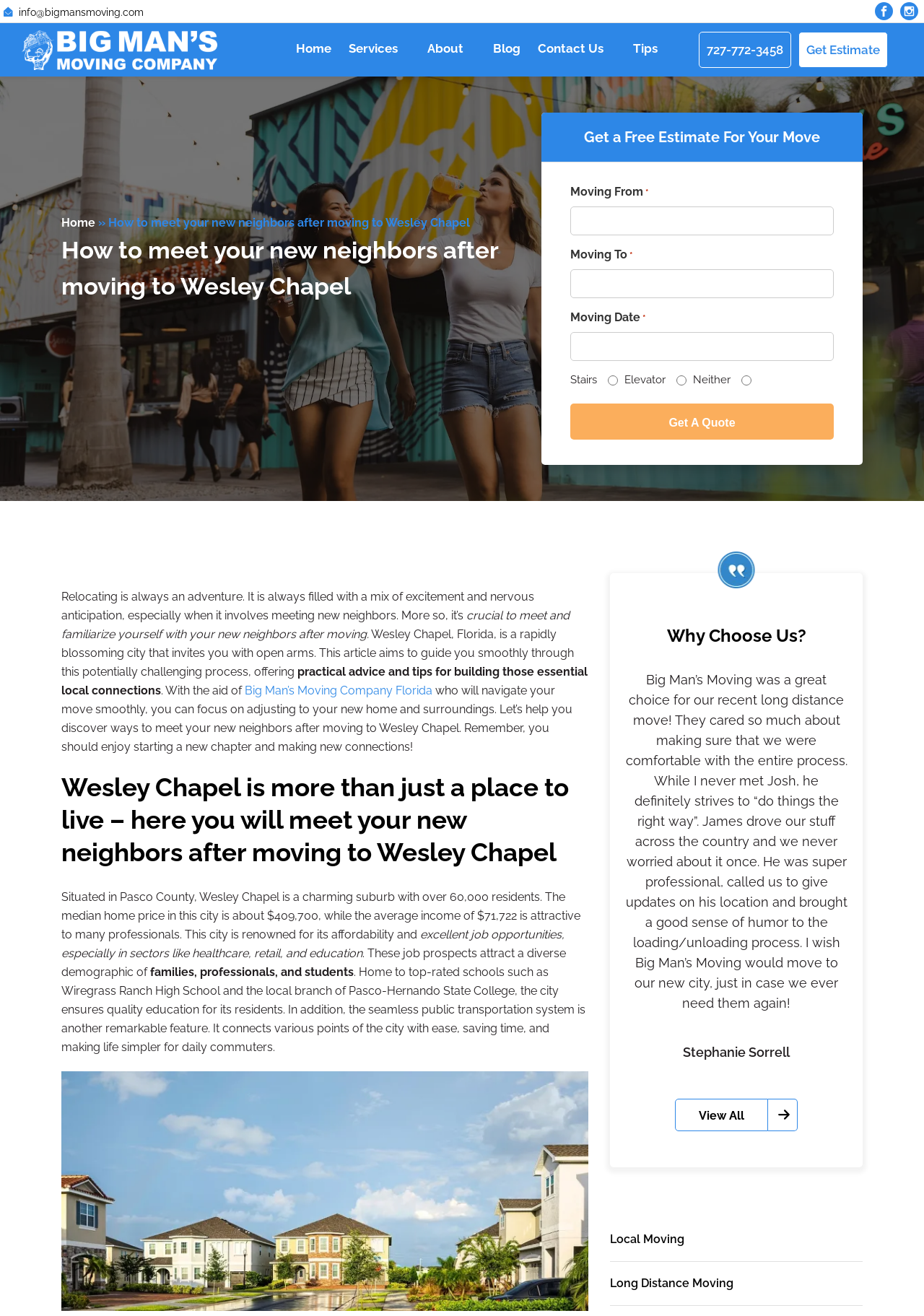What type of job opportunities are available in Wesley Chapel?
Using the image, elaborate on the answer with as much detail as possible.

The webpage mentions that Wesley Chapel is renowned for its excellent job opportunities, especially in sectors like healthcare, retail, and education.